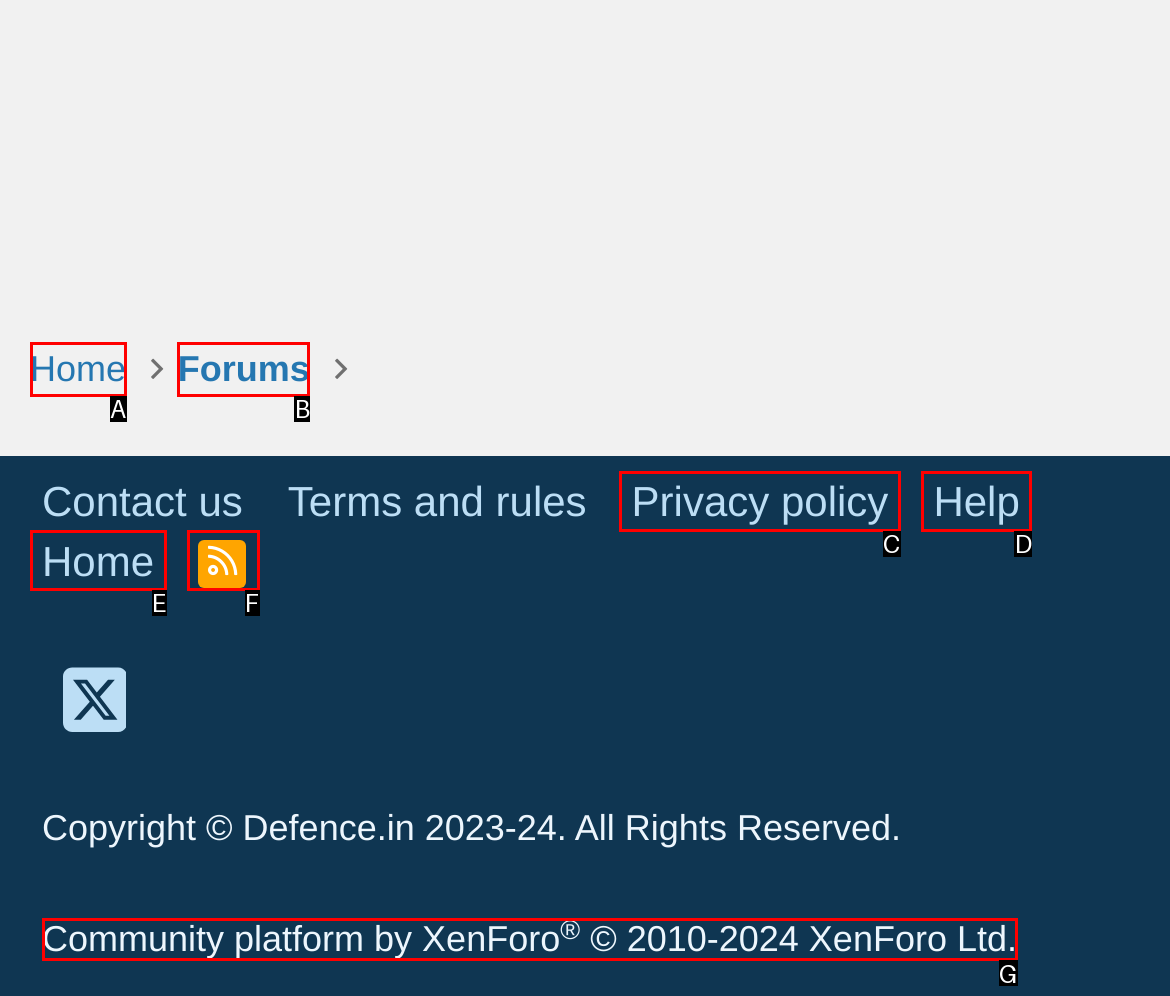Find the HTML element that matches the description provided: Home
Answer using the corresponding option letter.

E